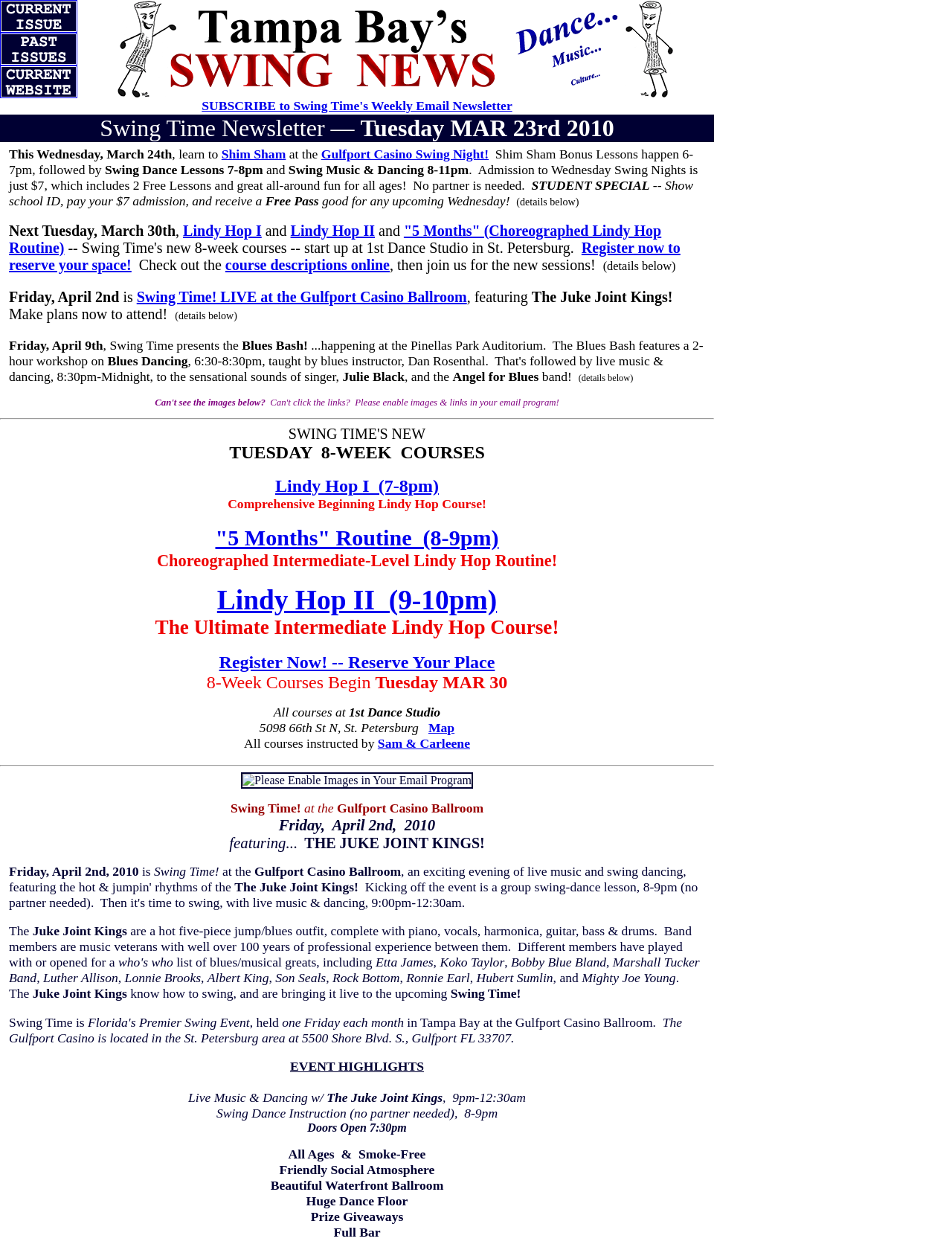Identify the bounding box coordinates of the section that should be clicked to achieve the task described: "Learn to Shim Sham".

[0.233, 0.117, 0.3, 0.129]